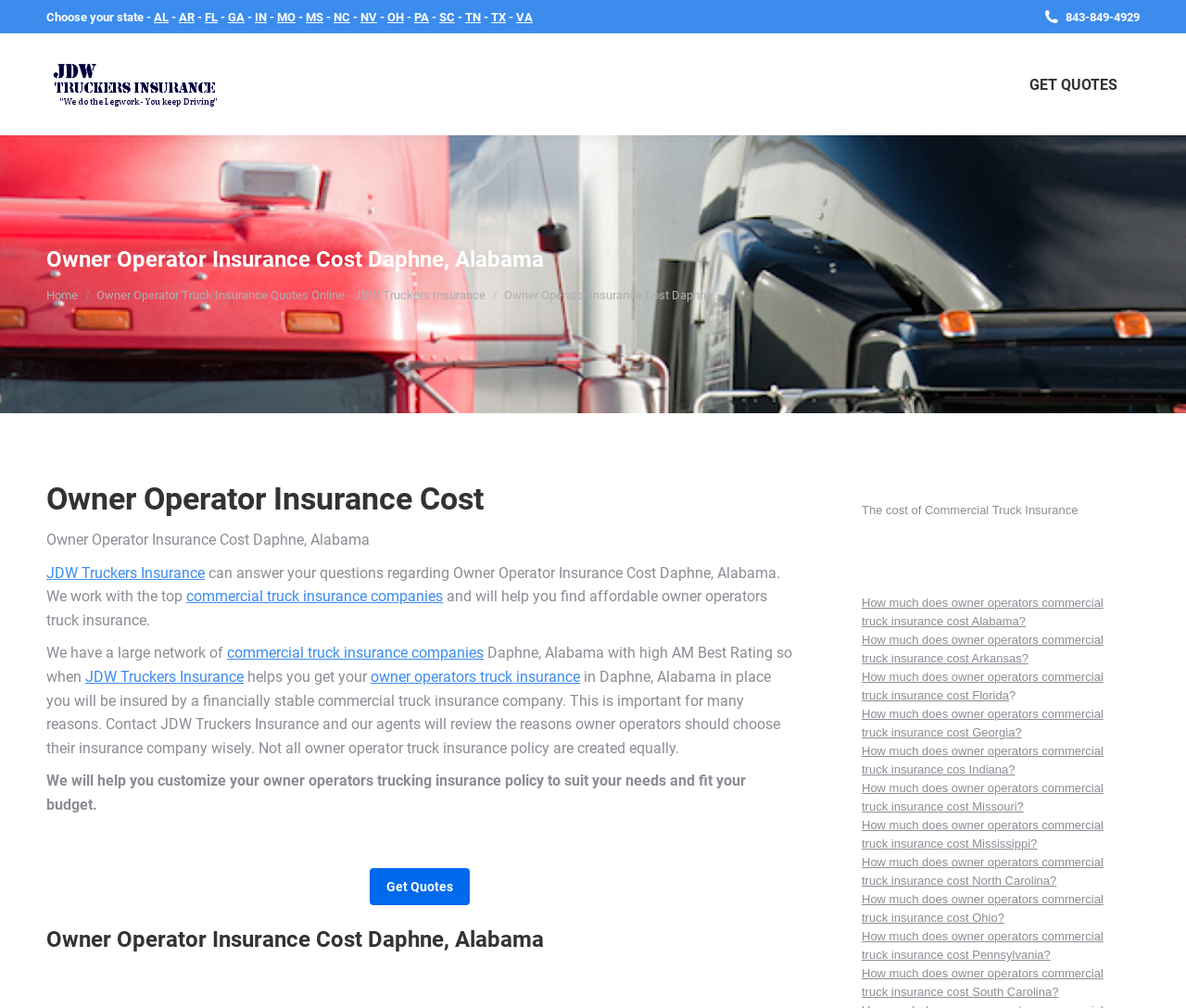How many links are there to get more information about owner operator insurance cost?
Using the image, provide a detailed and thorough answer to the question.

I counted the number of link elements that ask questions about the cost of owner operator insurance in different states. There are 16 links that provide more information about owner operator insurance cost in various states.